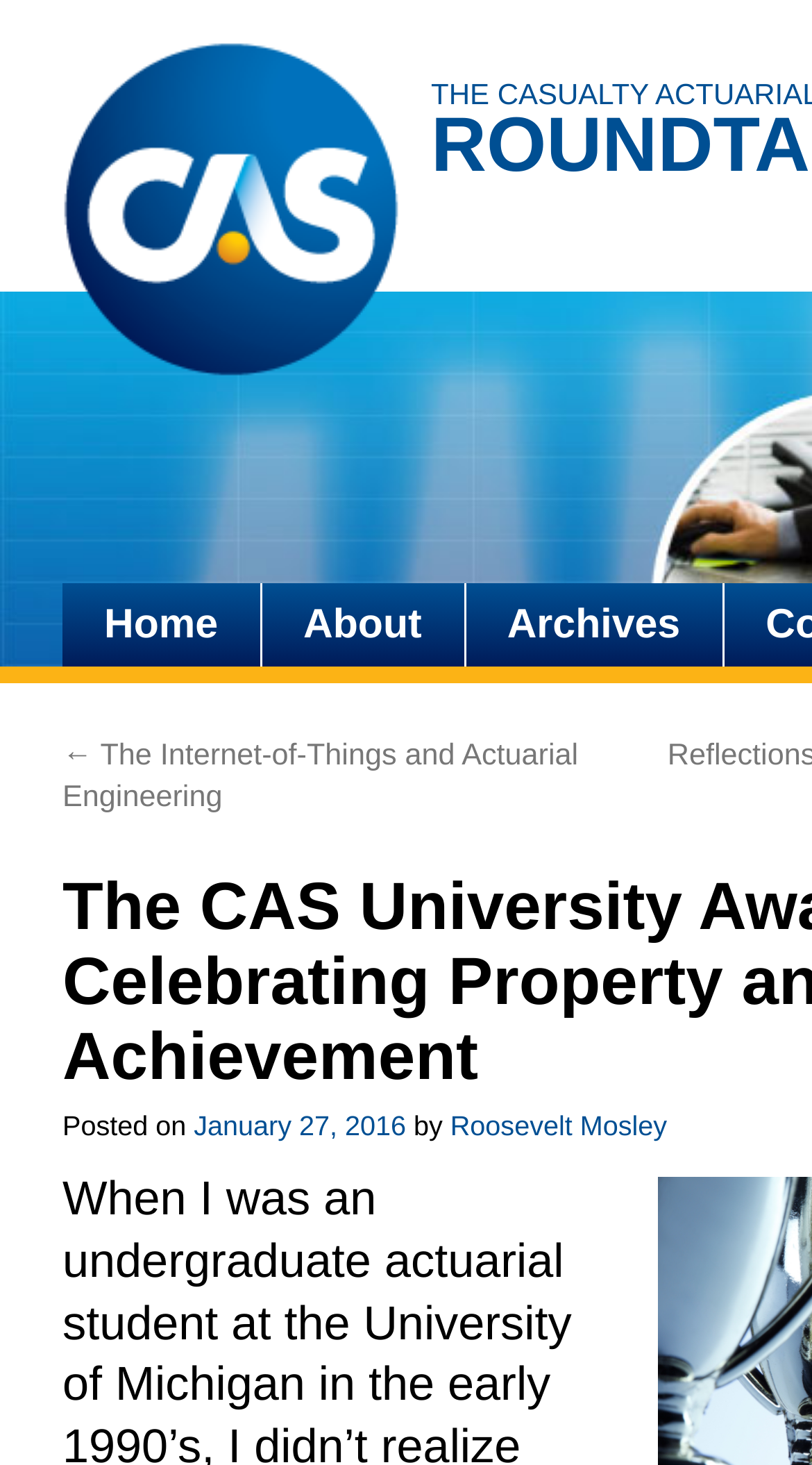Find the bounding box coordinates of the element to click in order to complete this instruction: "View the profile of Roosevelt Mosley". The bounding box coordinates must be four float numbers between 0 and 1, denoted as [left, top, right, bottom].

[0.555, 0.758, 0.821, 0.78]